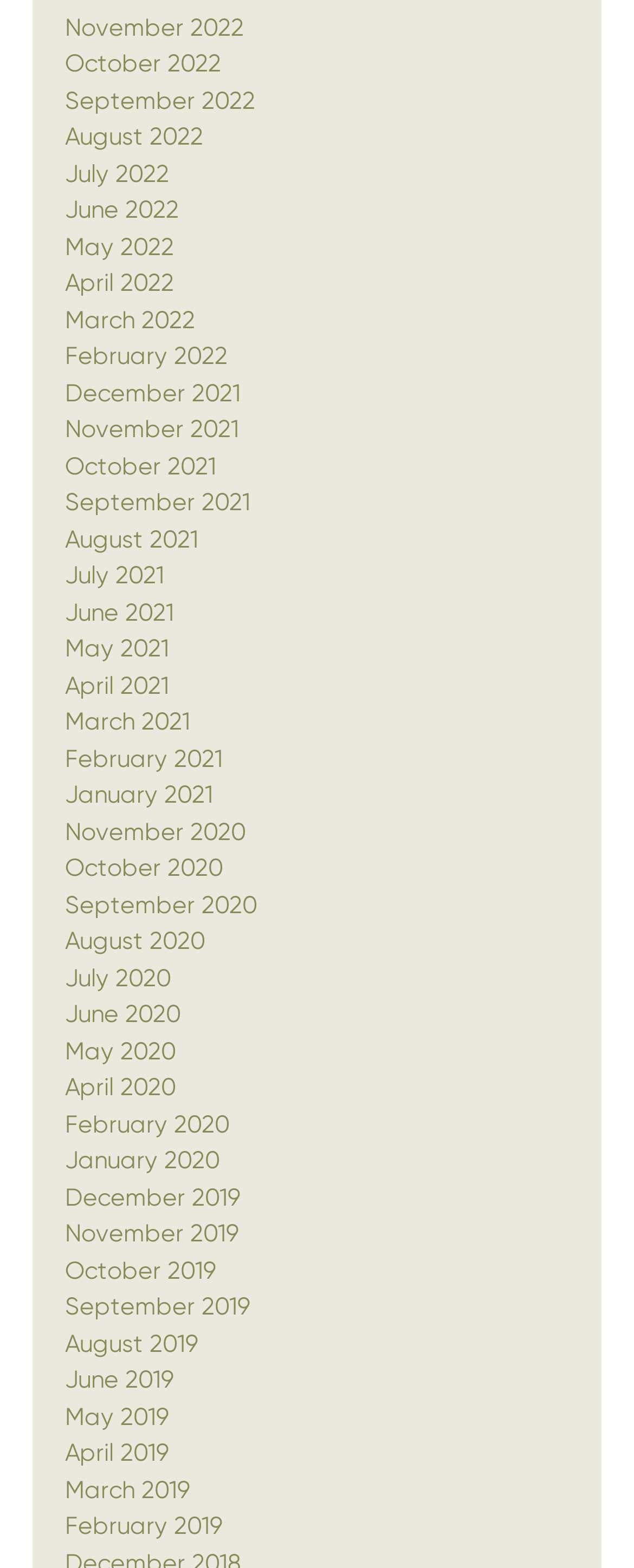Analyze the image and provide a detailed answer to the question: Are the months listed in chronological order?

I examined the link elements on the webpage and found that the months are listed in chronological order, with the latest month (November 2022) first and the earliest month (February 2019) last.